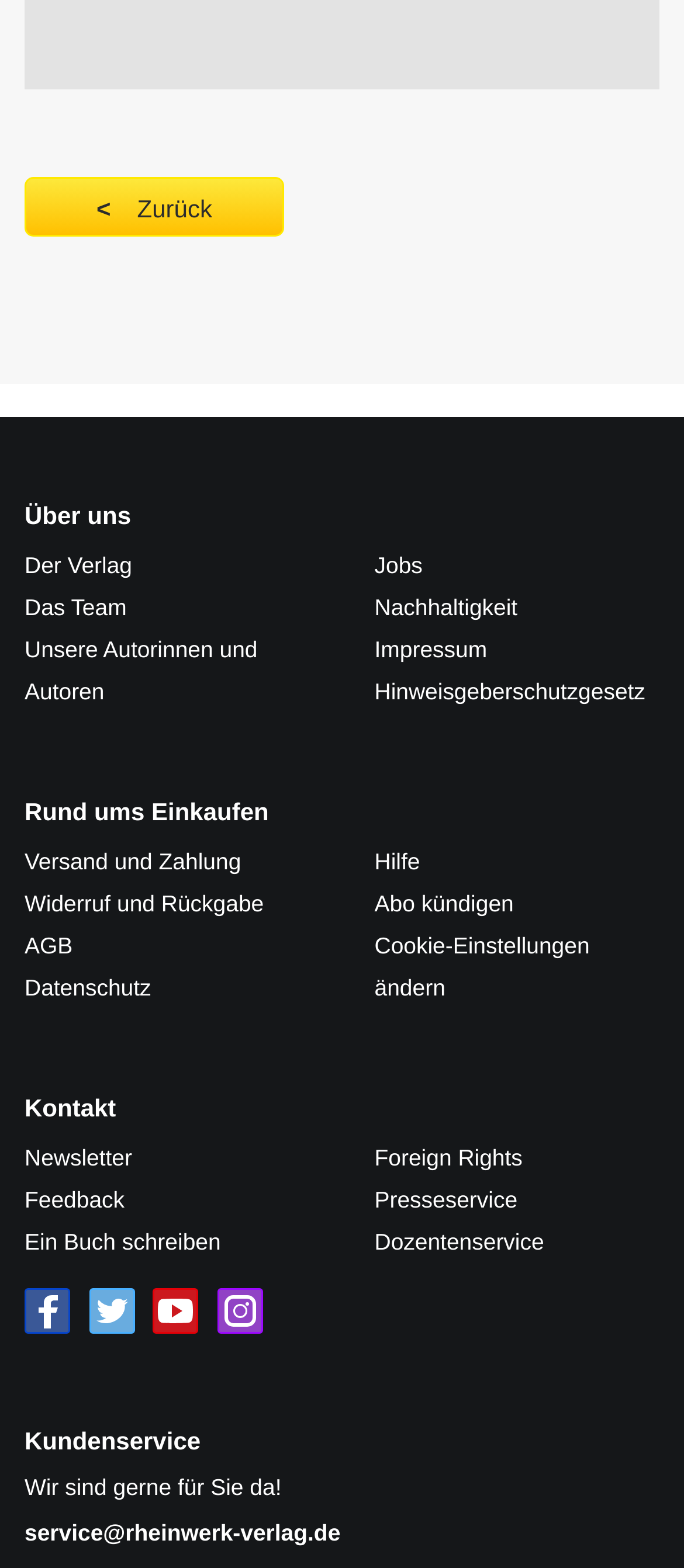Please determine the bounding box coordinates of the area that needs to be clicked to complete this task: 'Get help'. The coordinates must be four float numbers between 0 and 1, formatted as [left, top, right, bottom].

[0.547, 0.541, 0.614, 0.558]